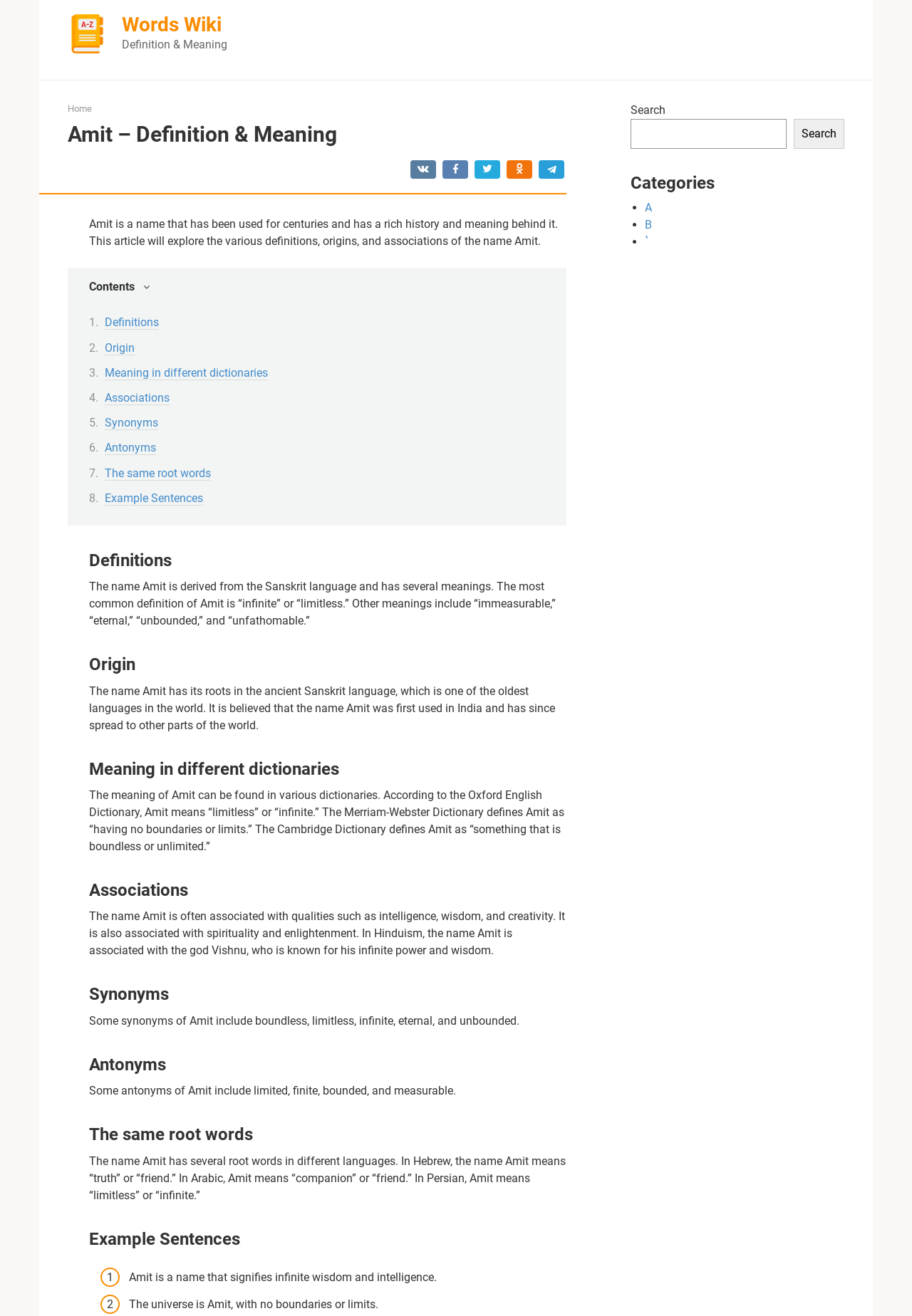What is the association of the name Amit in Hinduism?
Please ensure your answer is as detailed and informative as possible.

The webpage mentions that in Hinduism, the name Amit is associated with the god Vishnu, who is known for his infinite power and wisdom. This association suggests that the name Amit is revered and holds spiritual significance in Hinduism.